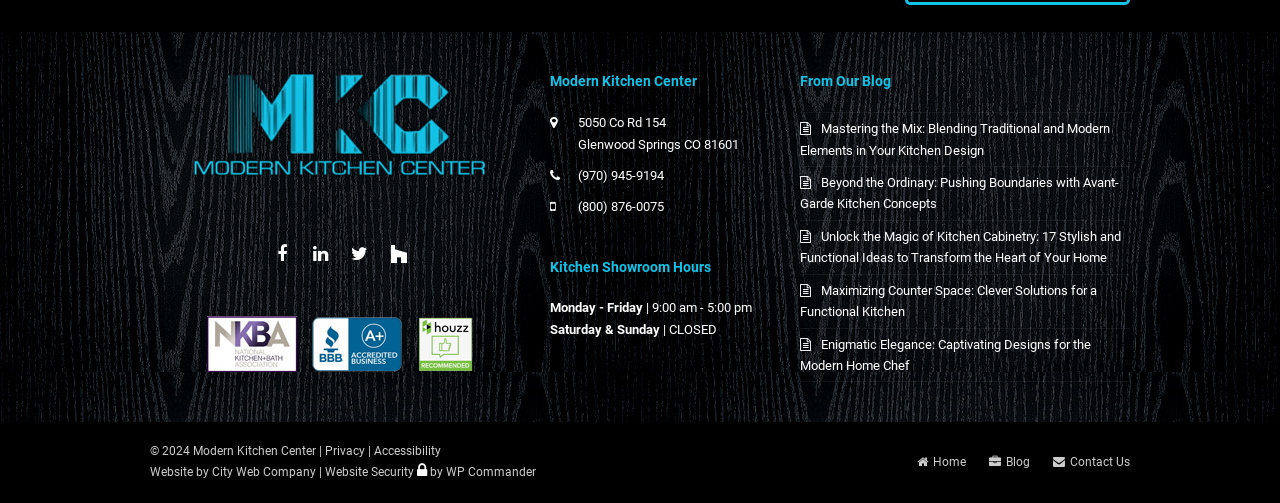Identify the bounding box coordinates of the area that should be clicked in order to complete the given instruction: "Read blog post about Mastering the Mix". The bounding box coordinates should be four float numbers between 0 and 1, i.e., [left, top, right, bottom].

[0.625, 0.241, 0.867, 0.313]